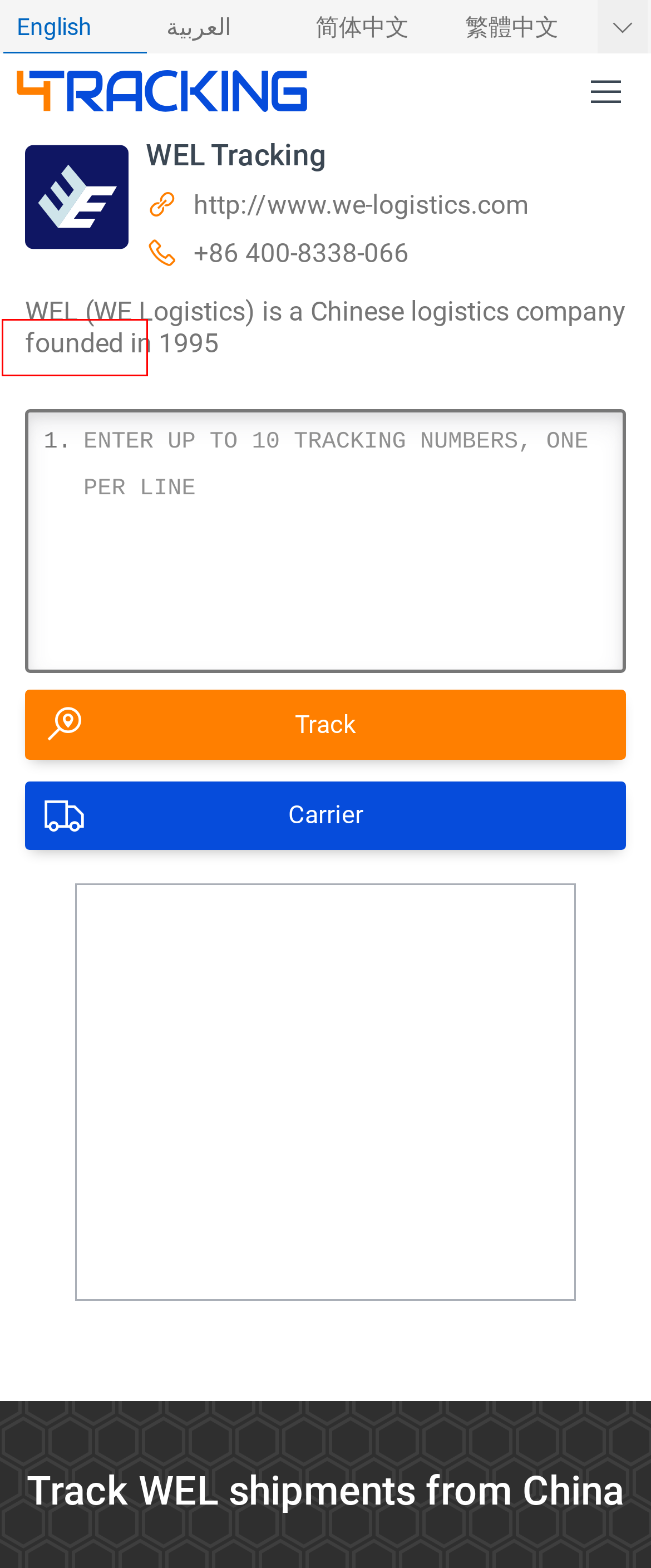Review the screenshot of a webpage that includes a red bounding box. Choose the webpage description that best matches the new webpage displayed after clicking the element within the bounding box. Here are the candidates:
A. تتبع شحنة WEL | 4Tracking
B. WEL Праћење | 4Tracking
C. WEL sendungsverfolgung | 4Tracking
D. WEL מעקב משלוחים | 4Tracking
E. Cek Resi WEL | 4Tracking
F. WEL қадағалау | 4Tracking
G. WEL ट्रैकिंग | 4Tracking
H. WEL nyomkövetés | 4Tracking

G